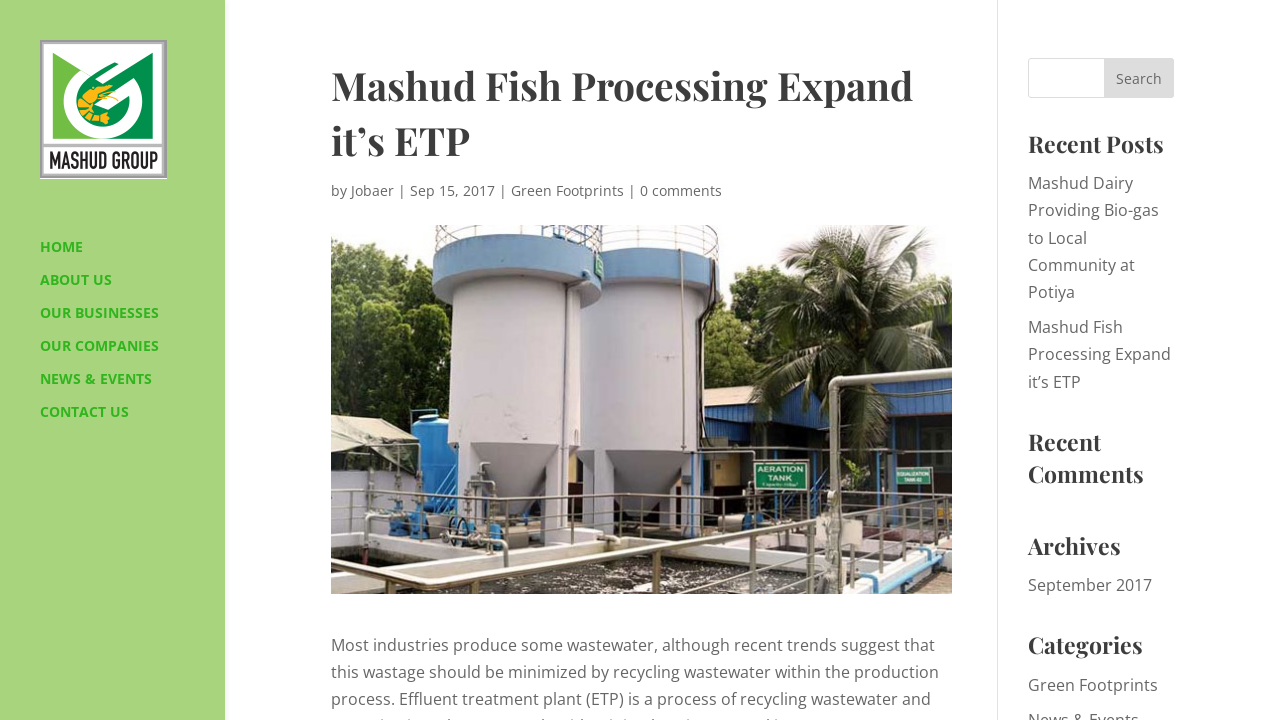What is the date of the main article?
Please answer the question with a detailed and comprehensive explanation.

The date of the main article can be found below the title, where it says 'Sep 15, 2017' in a static text format.